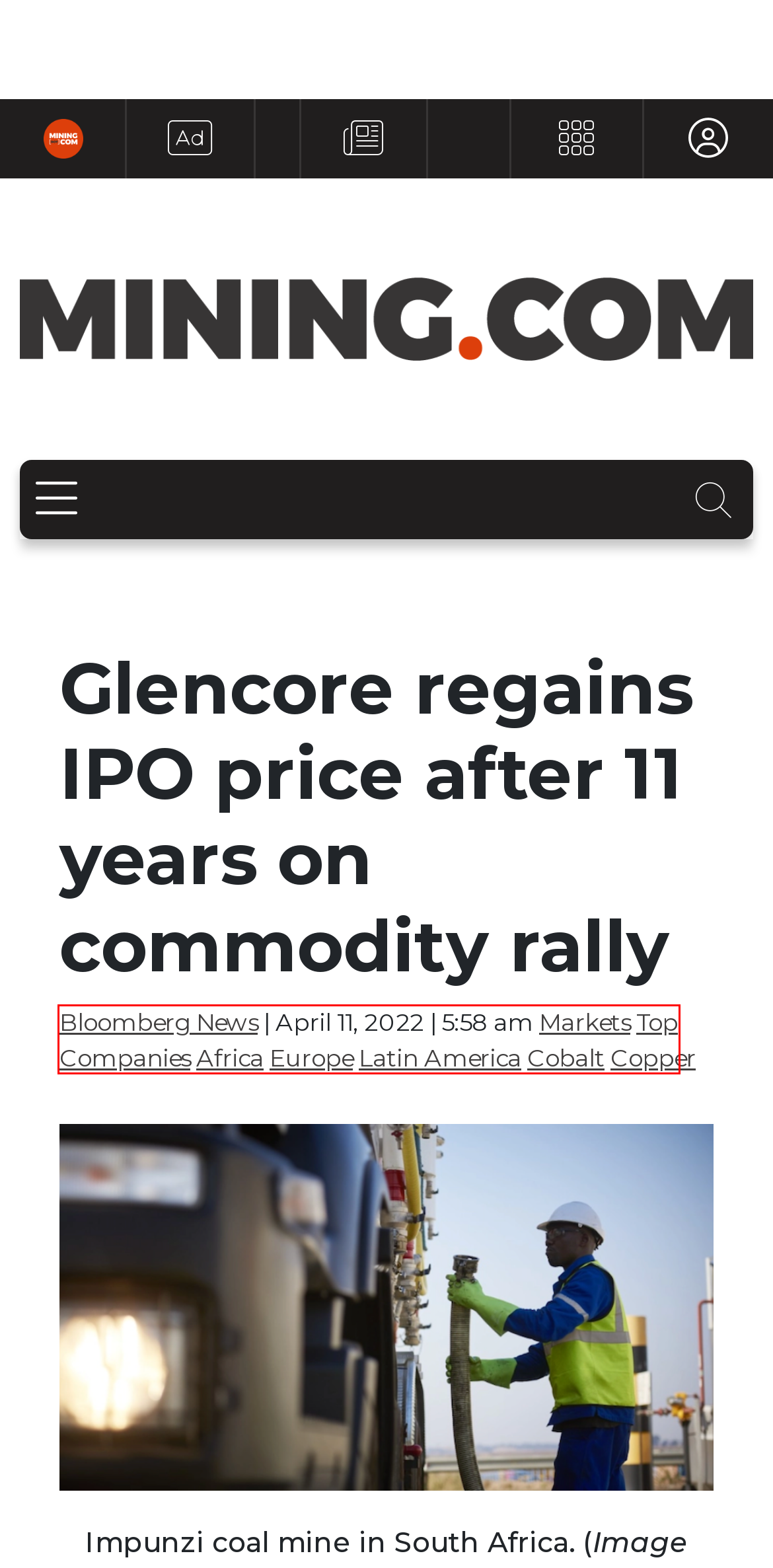You are given a screenshot of a webpage with a red rectangle bounding box. Choose the best webpage description that matches the new webpage after clicking the element in the bounding box. Here are the candidates:
A. Digests | TNM Membership
B. Comments on: Glencore regains IPO price after 11 years on commodity rally
C. Africa Archives - MINING.COM
D. Latin America Archives - MINING.COM
E. Top Companies Archives - MINING.COM
F. External Authors - MINING.COM
G. Markets Archives - MINING.COM
H. Cobalt Archives - MINING.COM

G